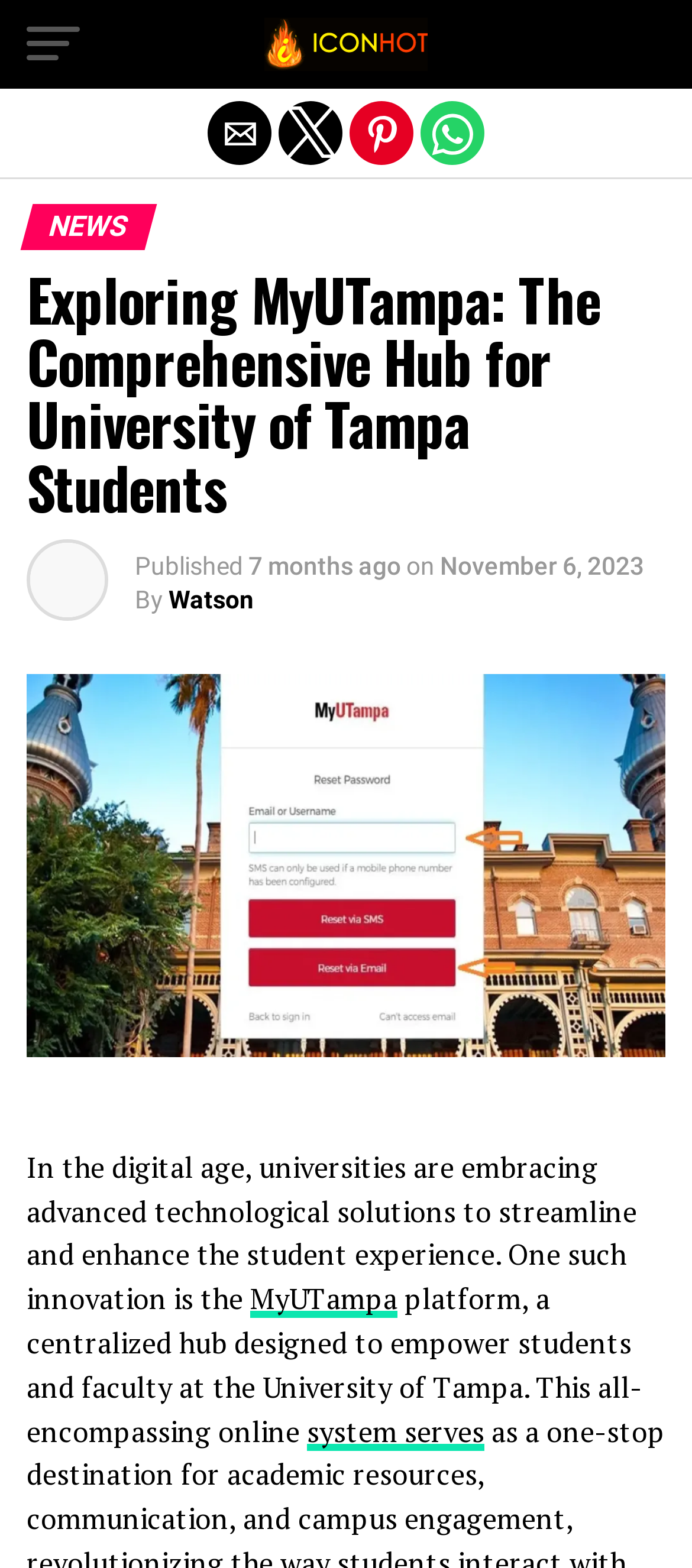Identify the bounding box of the UI component described as: "aria-label="Share by email"".

[0.3, 0.064, 0.392, 0.105]